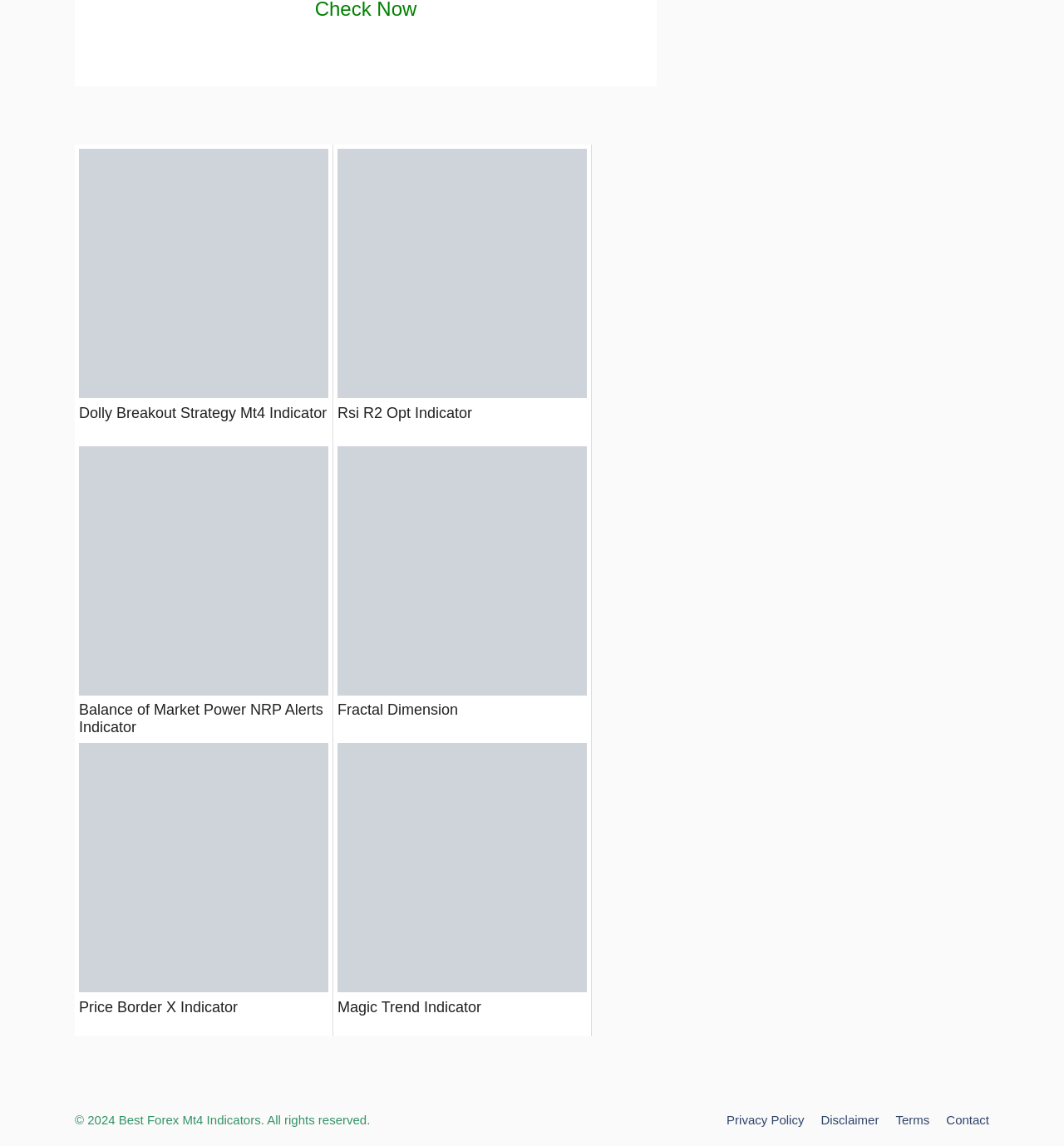Please respond to the question with a concise word or phrase:
What type of indicators are listed on the webpage?

Mt4 indicators